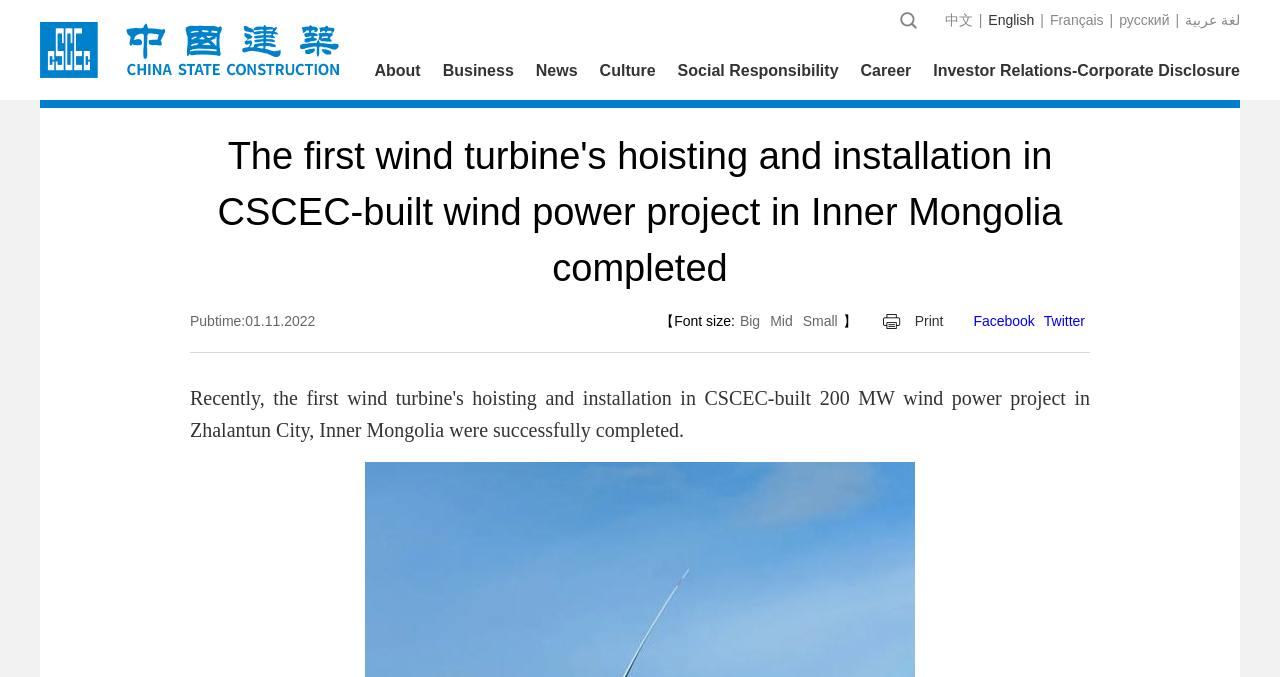Provide a brief response using a word or short phrase to this question:
What is the publication date of the article?

01.11.2022